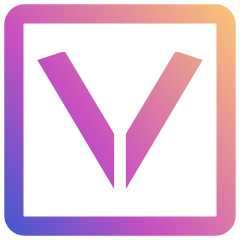Use the information in the screenshot to answer the question comprehensively: What color is the logo gradient transitioning from?

According to the caption, the logo features a 'vibrant gradient transitioning from deep blue to rich pink', which means the gradient starts from deep blue.